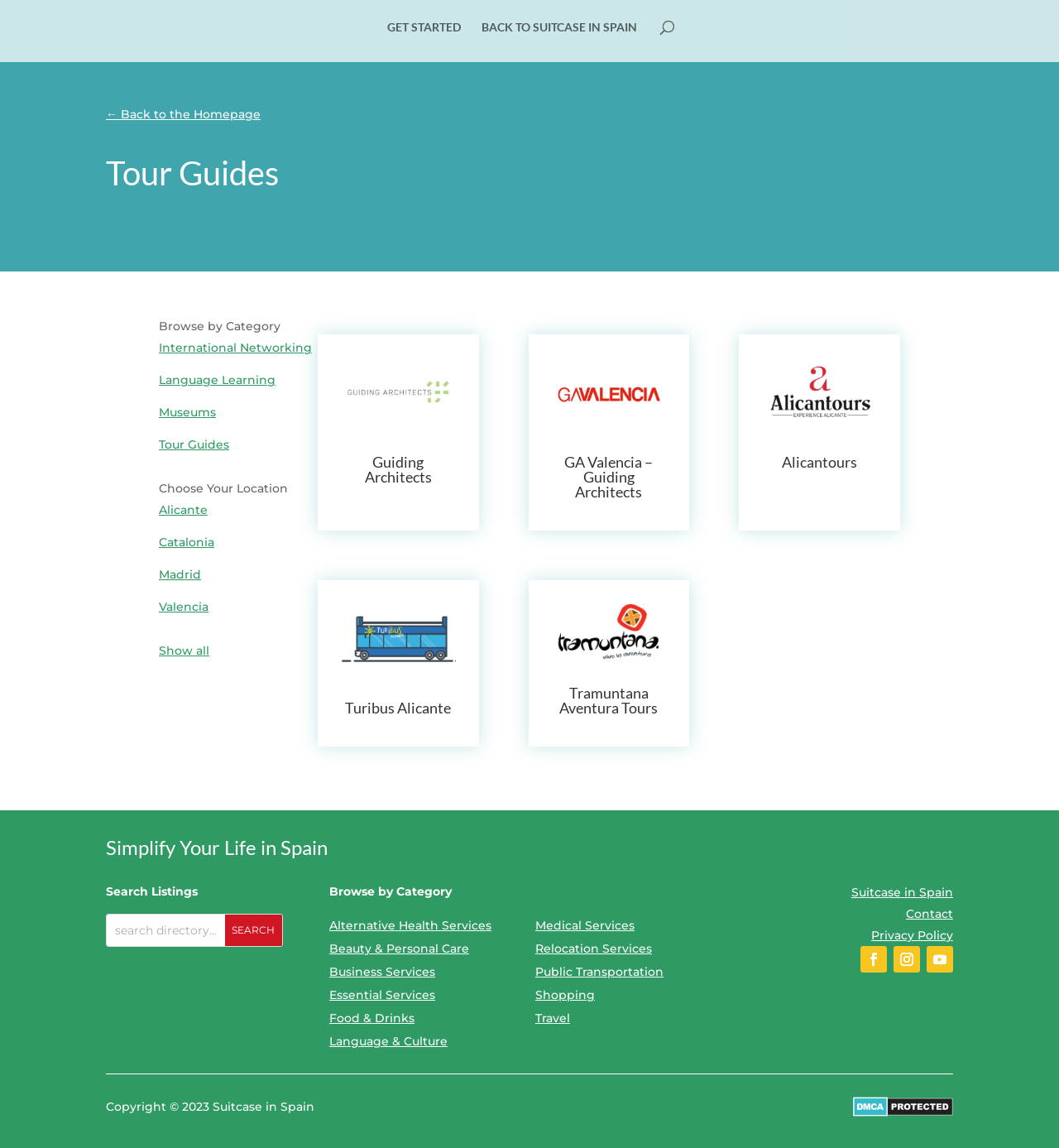Identify the bounding box coordinates of the area you need to click to perform the following instruction: "Contact Suitcase in Spain".

[0.855, 0.789, 0.9, 0.802]